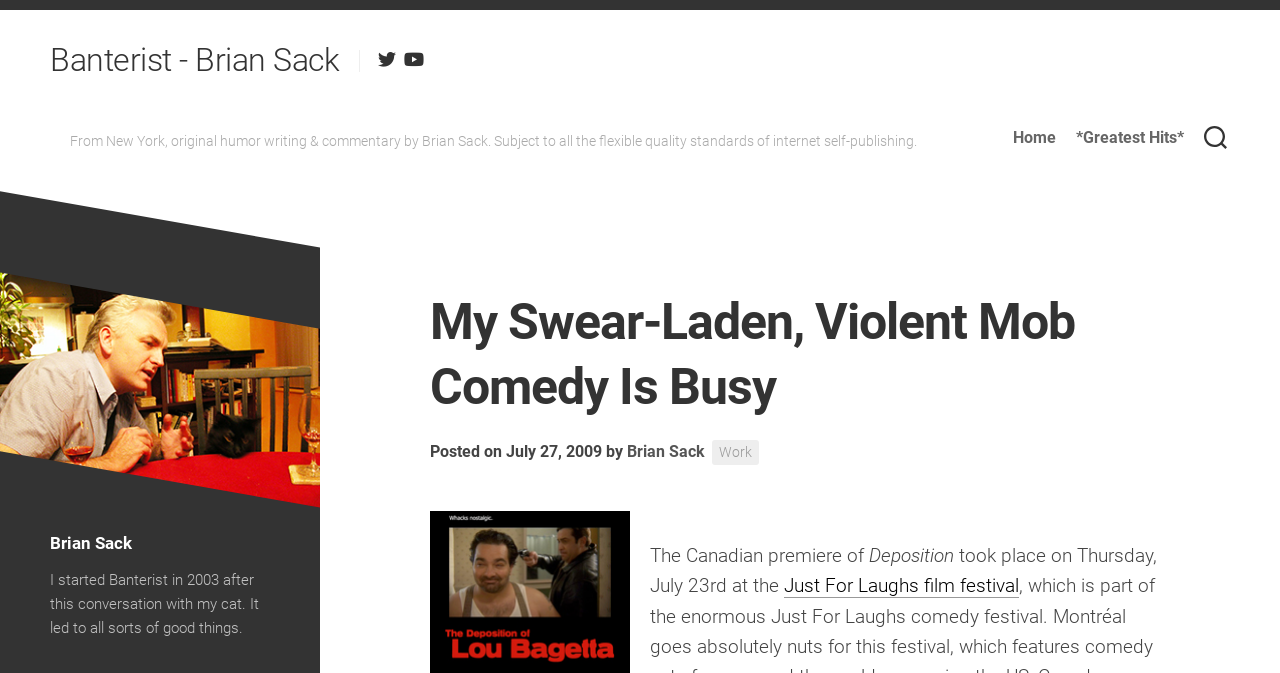Reply to the question below using a single word or brief phrase:
What is the name of the work mentioned?

Deposition